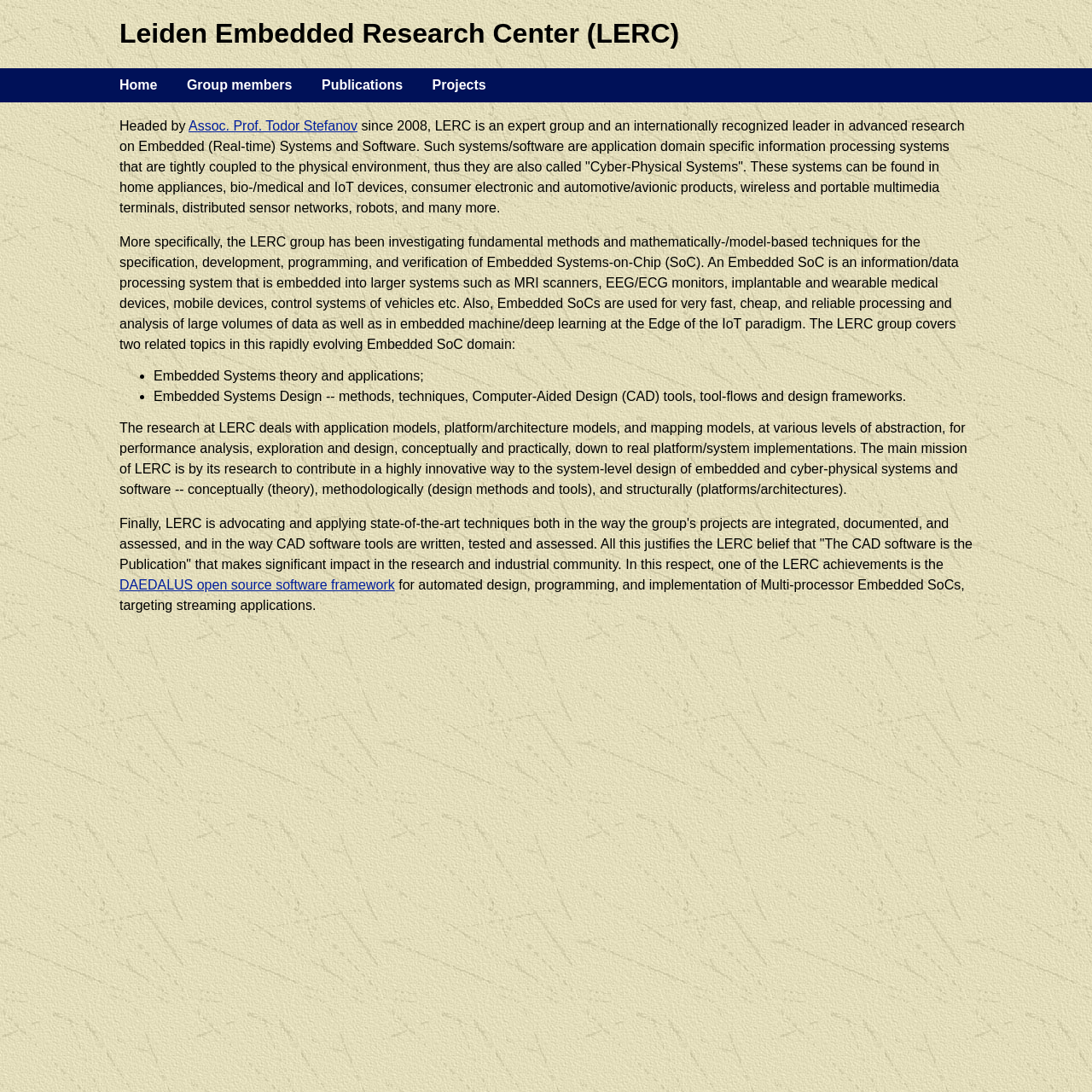Who is the head of the research center?
Based on the visual content, answer with a single word or a brief phrase.

Assoc. Prof. Todor Stefanov